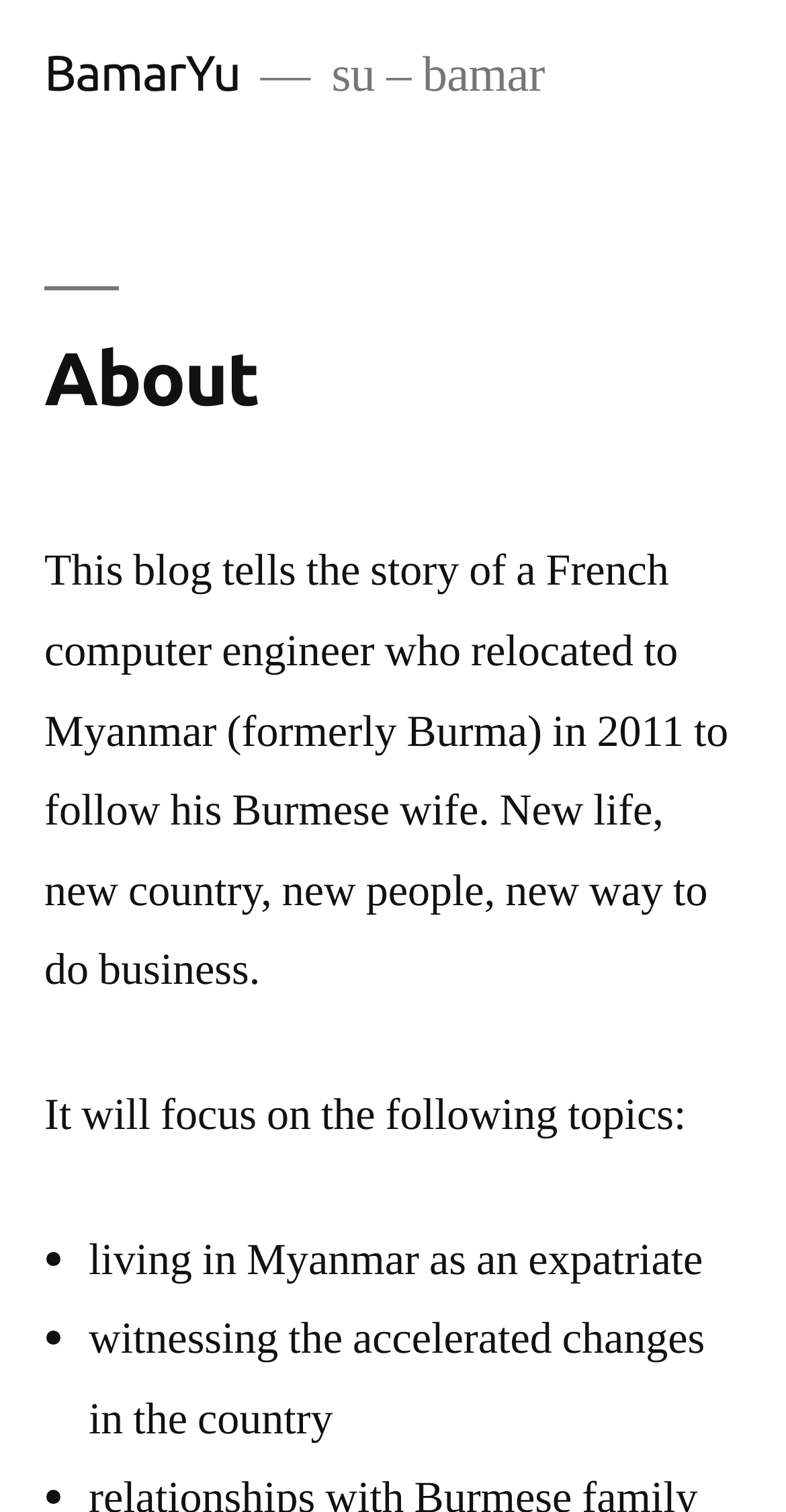Create an elaborate caption that covers all aspects of the webpage.

The webpage is about the blog "BamarYu" and its author, a French computer engineer who relocated to Myanmar in 2011 to follow his Burmese wife. At the top left of the page, there is a link to "BamarYu" and a static text "su – bamar" next to it. Below these elements, there is a header section that spans almost the entire width of the page, containing a heading "About" in the top left corner.

Under the header section, there is a paragraph of text that describes the blog's content, which includes the author's experiences in Myanmar, his new life, and his observations of the country's changes. Below this paragraph, there is a static text "It will focus on the following topics:" followed by a list of two bullet points. The first bullet point is "living in Myanmar as an expatriate", and the second is "witnessing the accelerated changes in the country". These bullet points are aligned to the left and are positioned below the introductory paragraph.